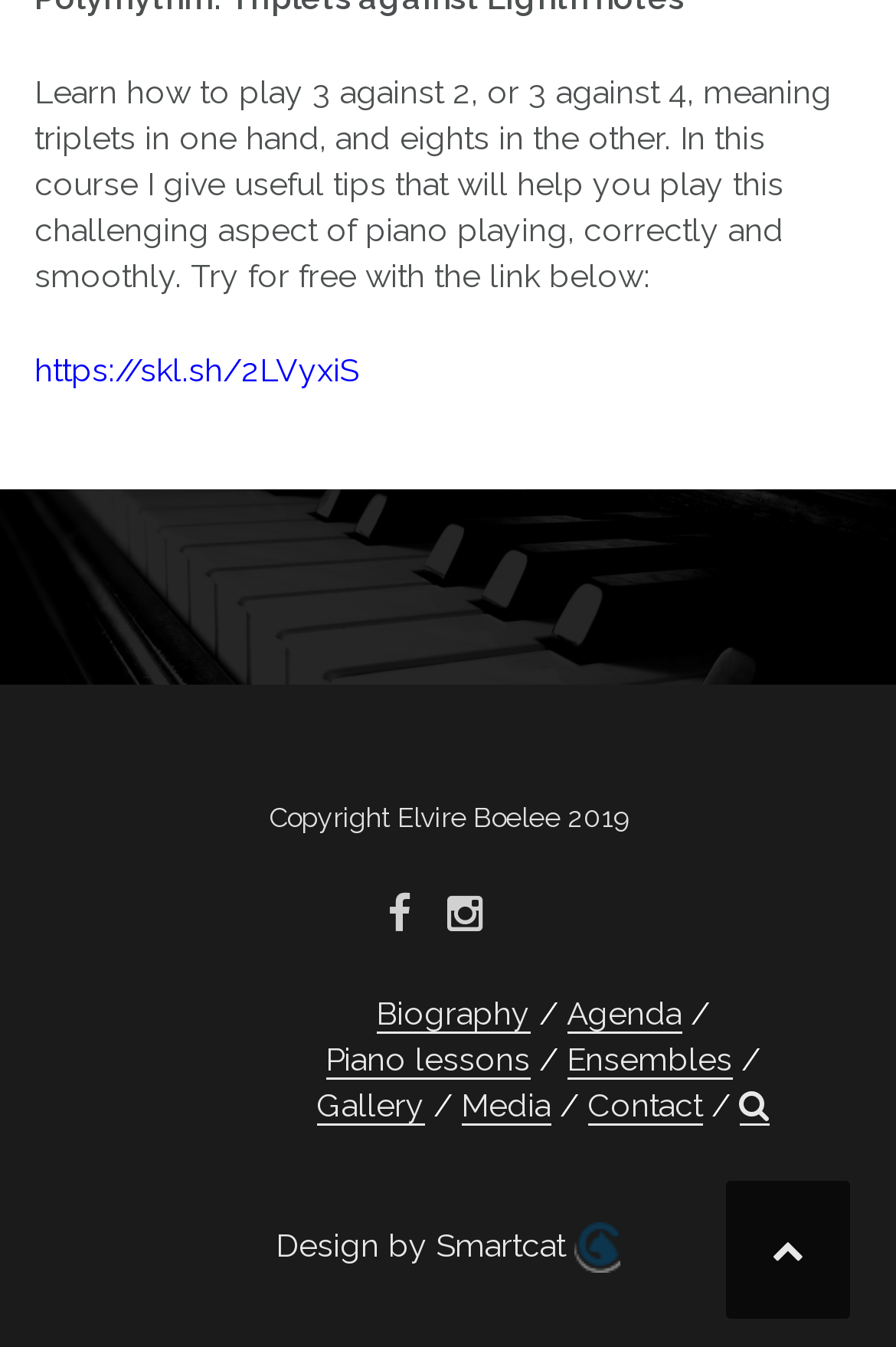Please identify the bounding box coordinates of the area that needs to be clicked to follow this instruction: "View biography".

[0.419, 0.739, 0.591, 0.768]